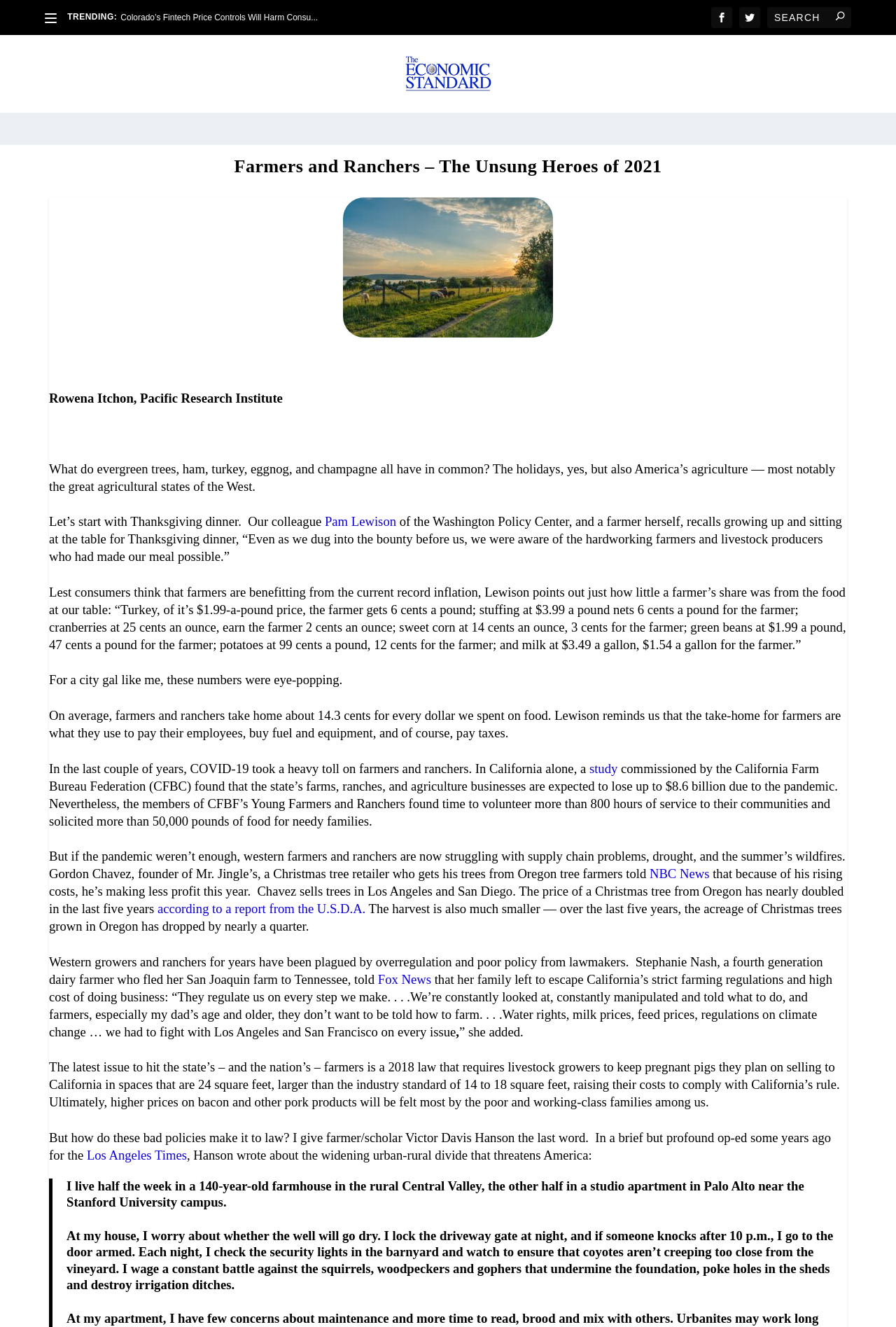Please identify the bounding box coordinates of the clickable area that will allow you to execute the instruction: "Click on TRENDING:".

[0.075, 0.009, 0.131, 0.017]